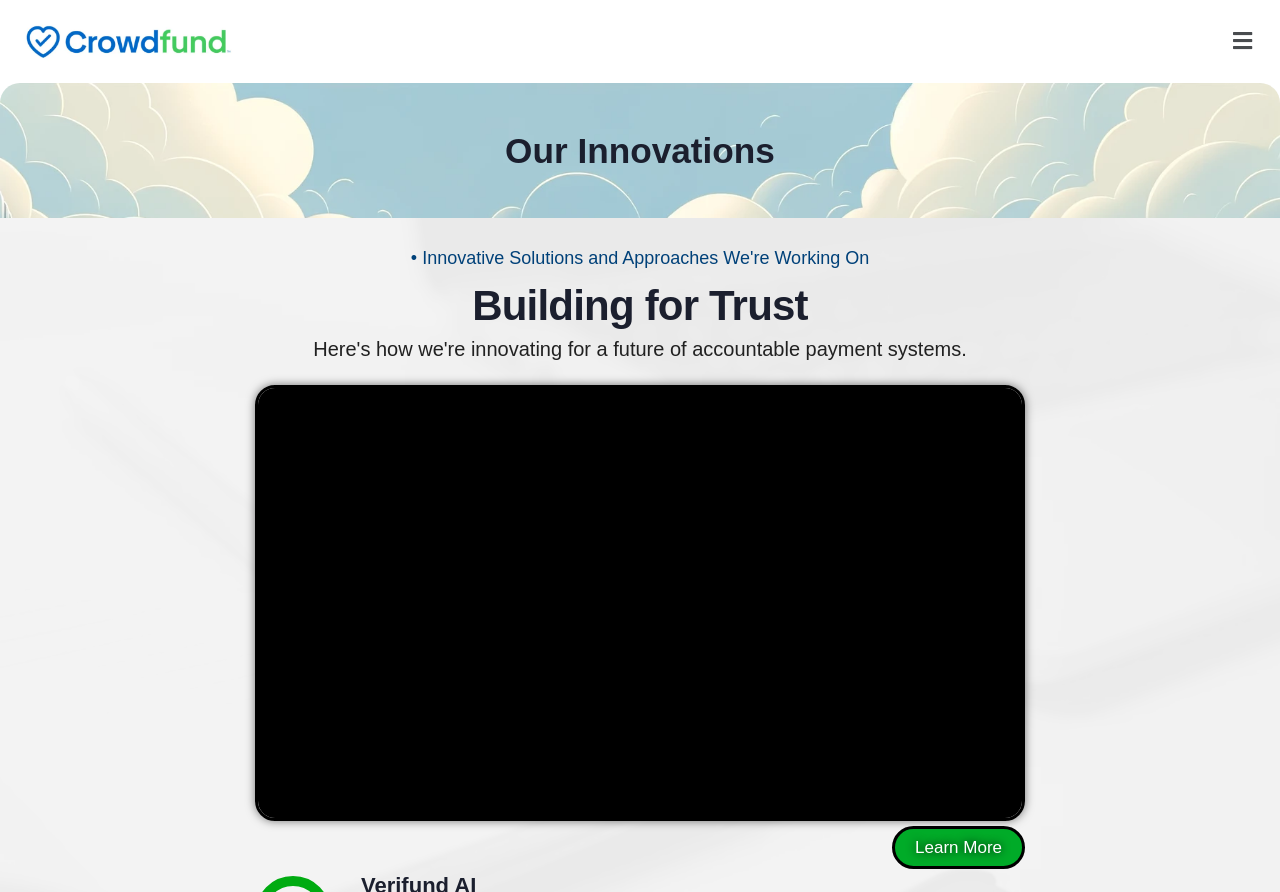What is the main topic of this webpage?
From the screenshot, provide a brief answer in one word or phrase.

Innovations